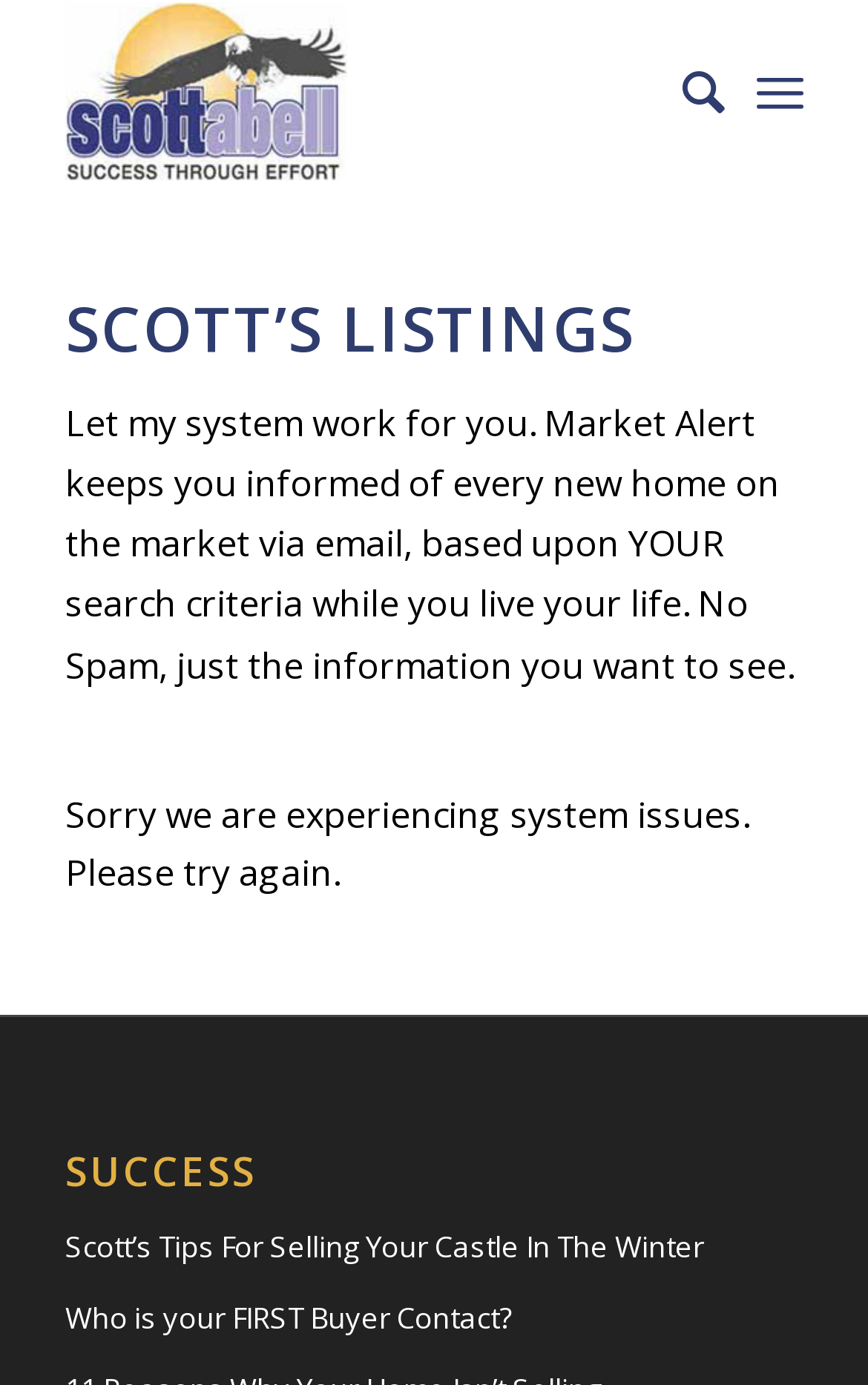What is the name of the real estate agent?
Answer the question with a detailed explanation, including all necessary information.

The name of the real estate agent can be found in the top-left corner of the webpage, where there is an image and a link with the text 'Scott Abell'.